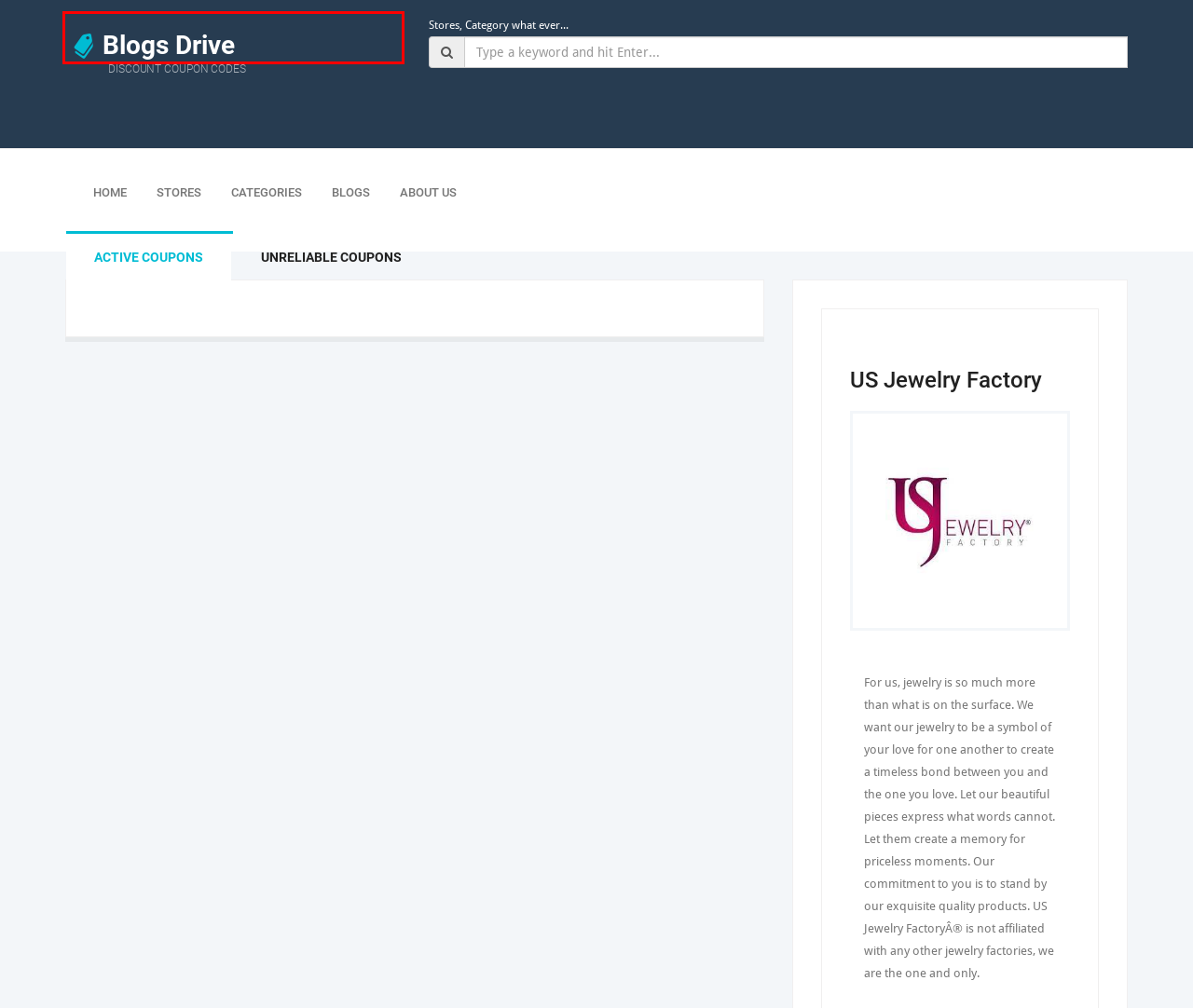Look at the screenshot of a webpage with a red bounding box and select the webpage description that best corresponds to the new page after clicking the element in the red box. Here are the options:
A. Baby Gold Coupon, Promo Code 20% Discounts
B. Alex and Ani Coupons, Promo Codes for 2021
C. AGMES Coupons, Deals & Promo Codes for 2021
D. Benrus Coupons, Deals & Promo Codes by Learners Jupiters
E. Blogs Drive
F. Barkev's Coupon, Promo Code 20% Discounts for 2021
G. 8 Other Reasons Coupons, Deals & Promo Codes for 2021
H. Amcor Design Coupon, Promo Code 10% Discounts by Learners Jupiters

E